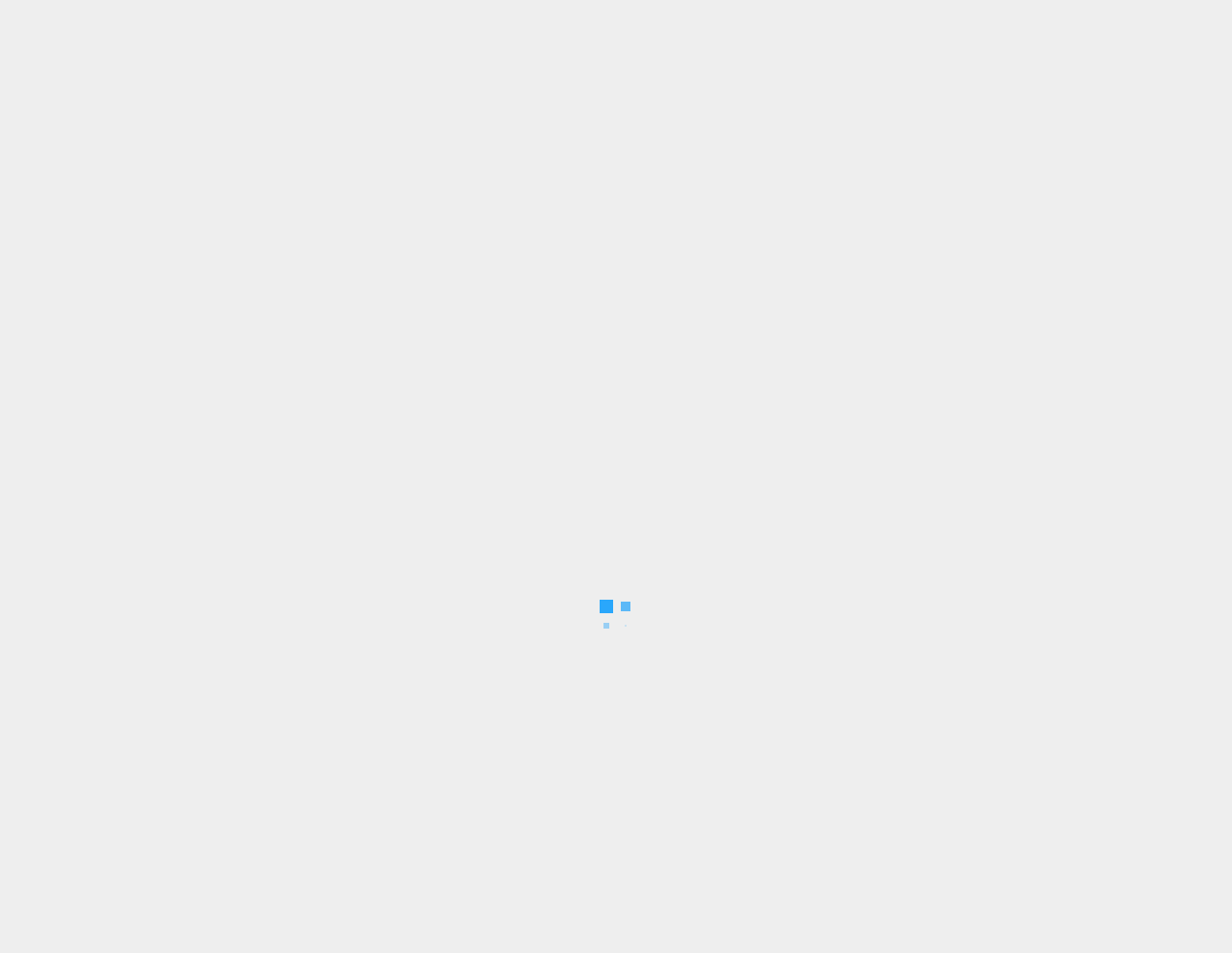Please identify the bounding box coordinates of the element I should click to complete this instruction: 'read article about challenges faced by leaders'. The coordinates should be given as four float numbers between 0 and 1, like this: [left, top, right, bottom].

[0.171, 0.244, 0.711, 0.262]